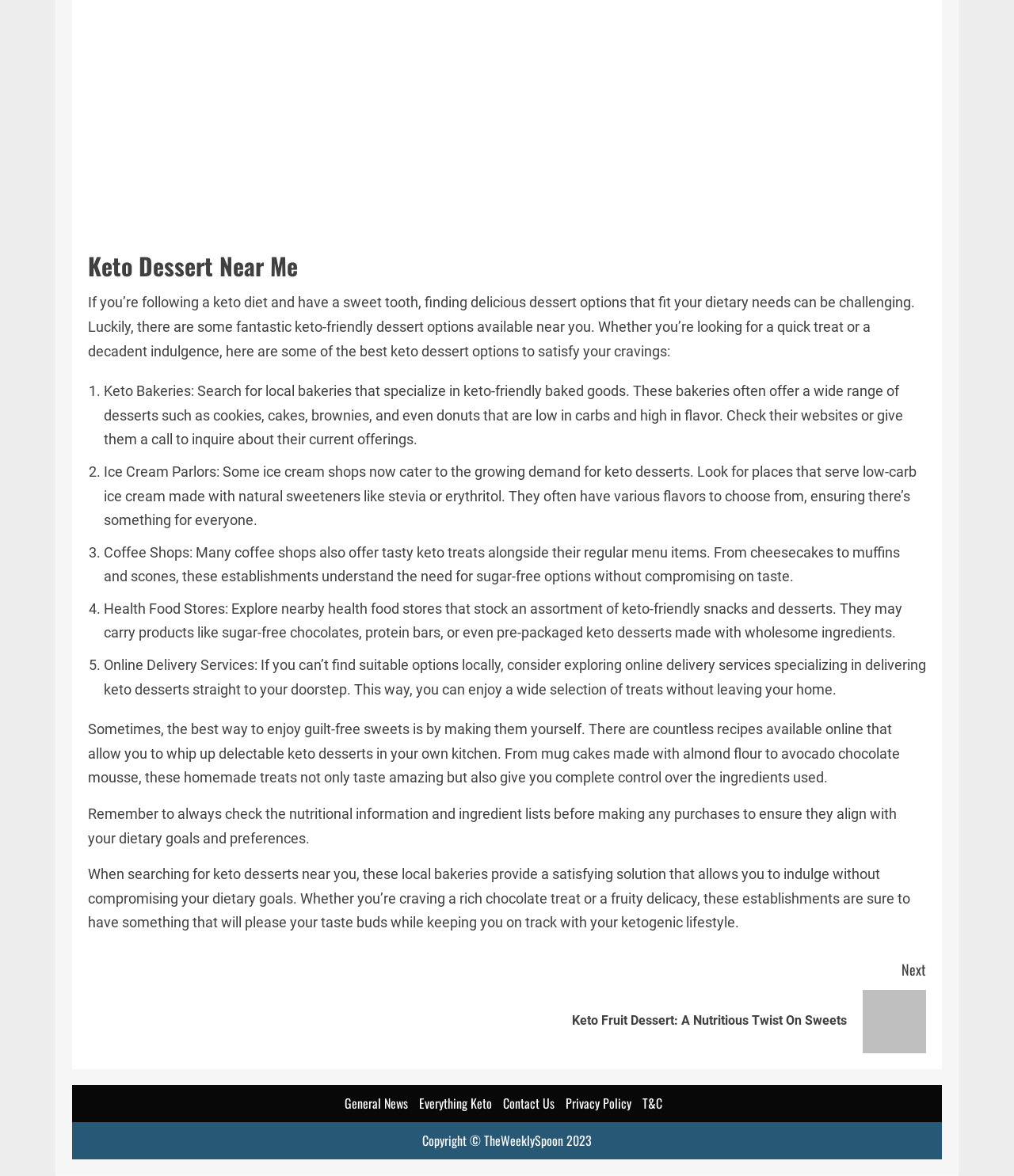Based on the element description, predict the bounding box coordinates (top-left x, top-left y, bottom-right x, bottom-right y) for the UI element in the screenshot: T&C

[0.633, 0.93, 0.653, 0.946]